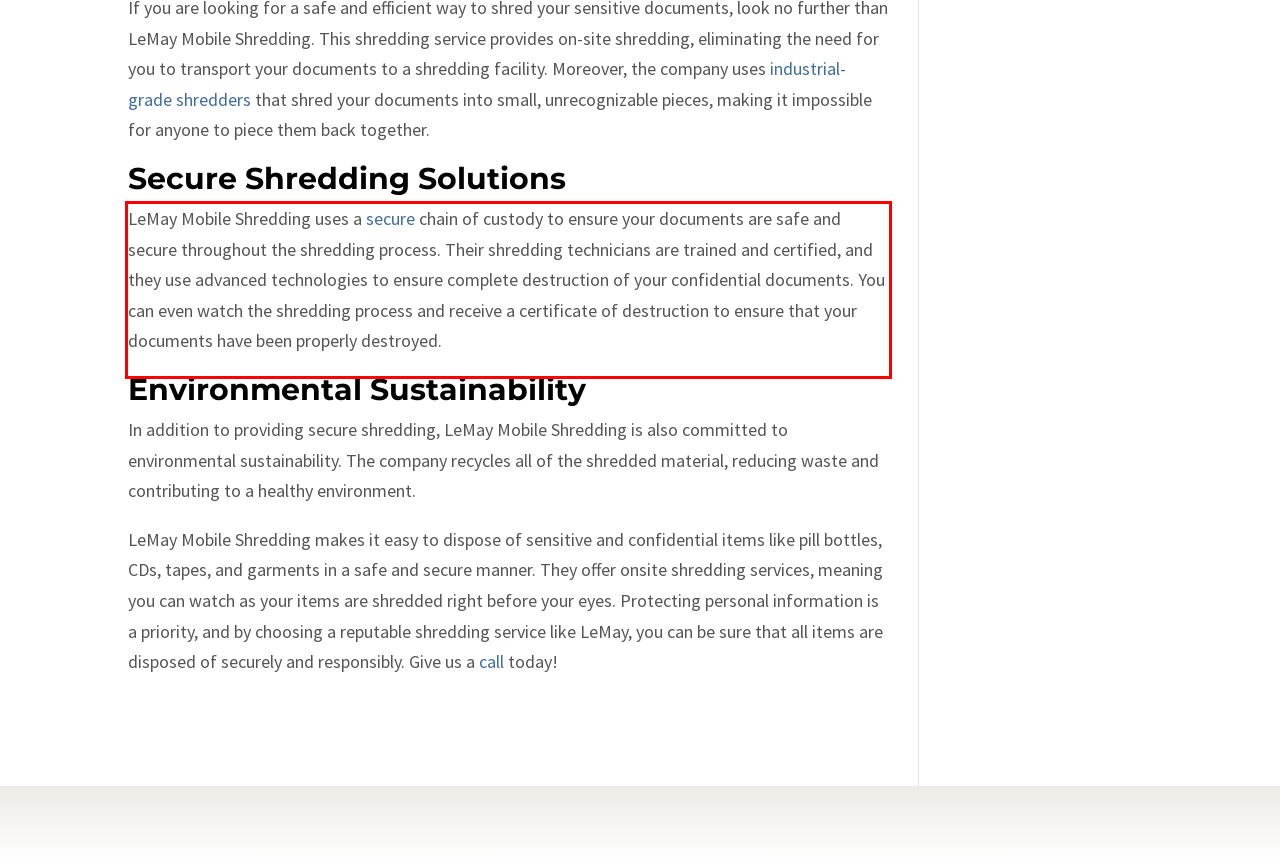Please analyze the screenshot of a webpage and extract the text content within the red bounding box using OCR.

LeMay Mobile Shredding uses a secure chain of custody to ensure your documents are safe and secure throughout the shredding process. Their shredding technicians are trained and certified, and they use advanced technologies to ensure complete destruction of your confidential documents. You can even watch the shredding process and receive a certificate of destruction to ensure that your documents have been properly destroyed.